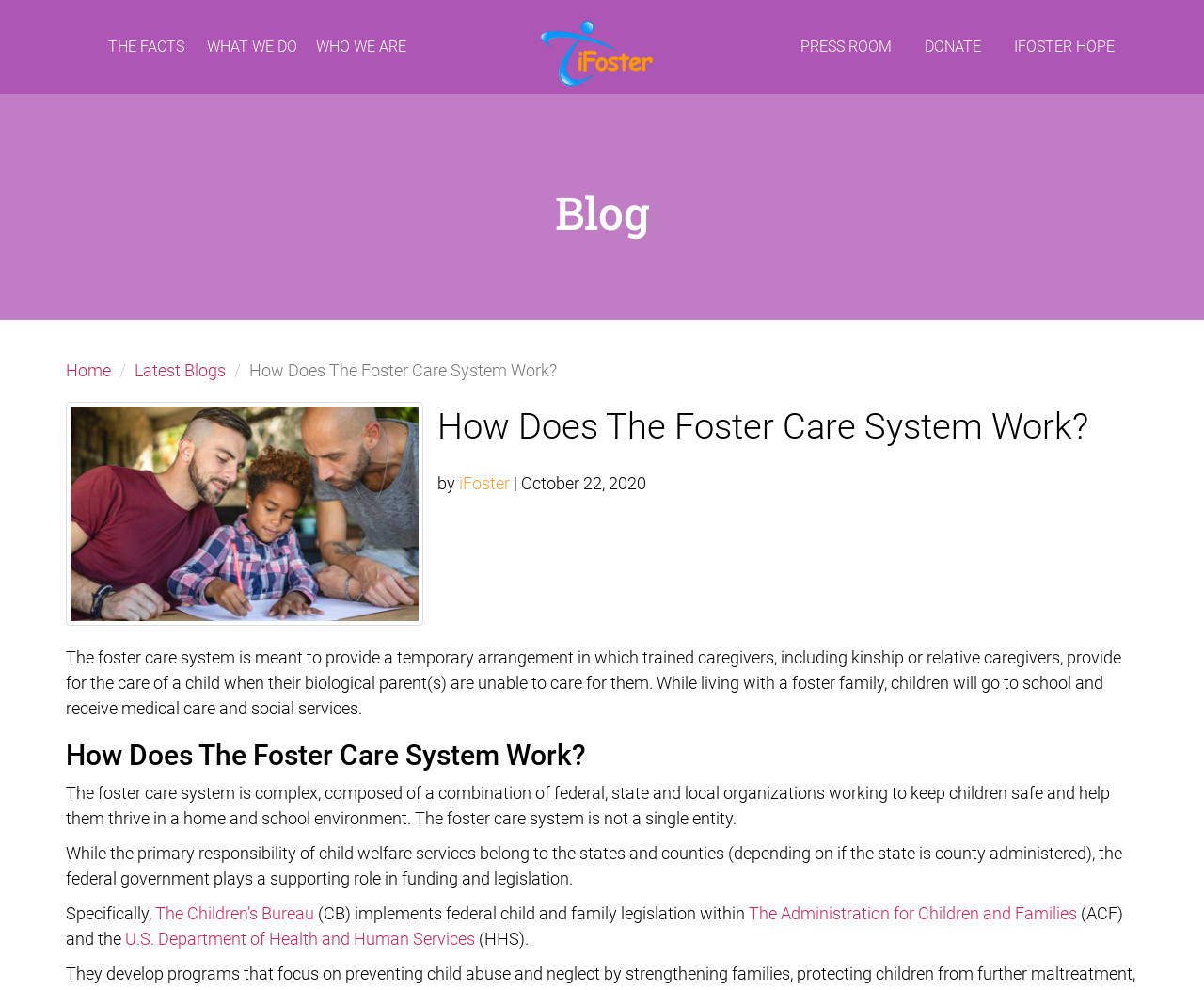What is the role of the federal government in the foster care system?
From the screenshot, provide a brief answer in one word or phrase.

Funding and legislation